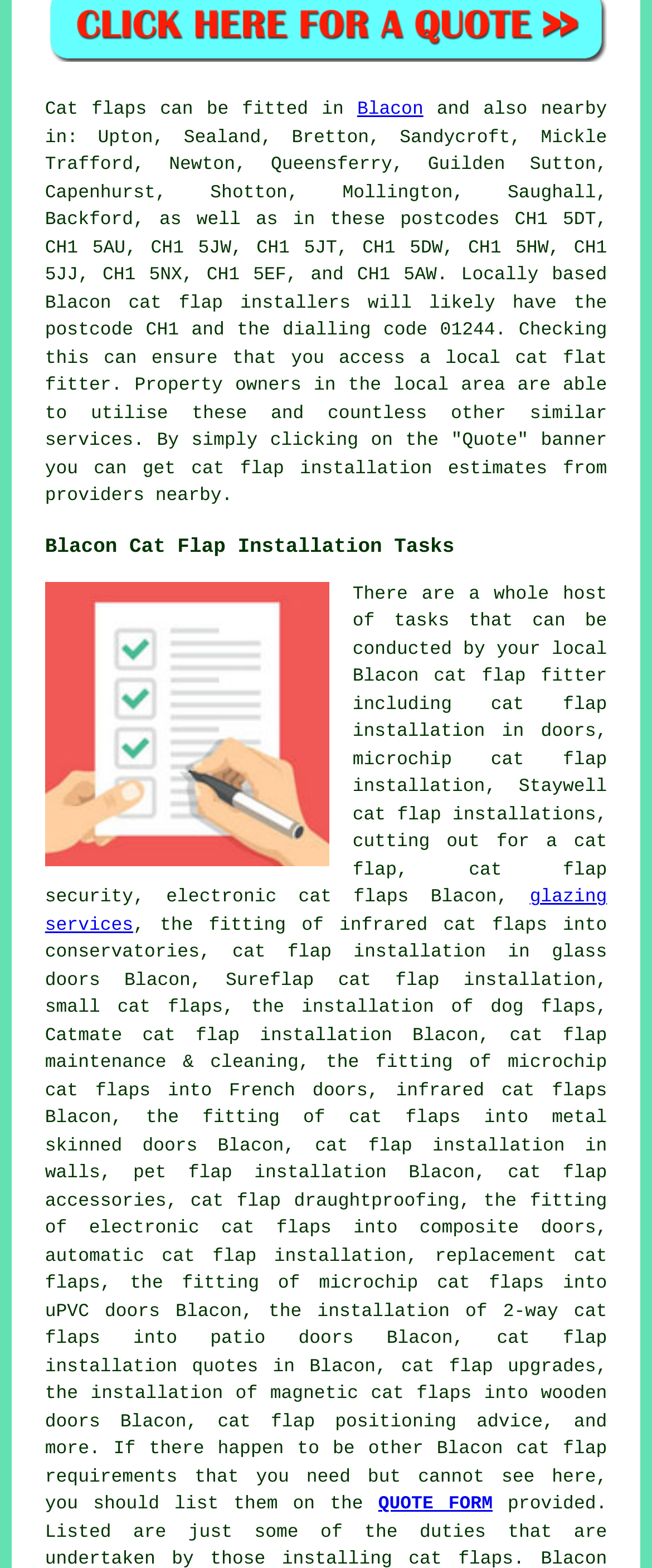Find the bounding box coordinates for the area that must be clicked to perform this action: "Get quotes for cat flap installation".

[0.069, 0.064, 0.931, 0.306]